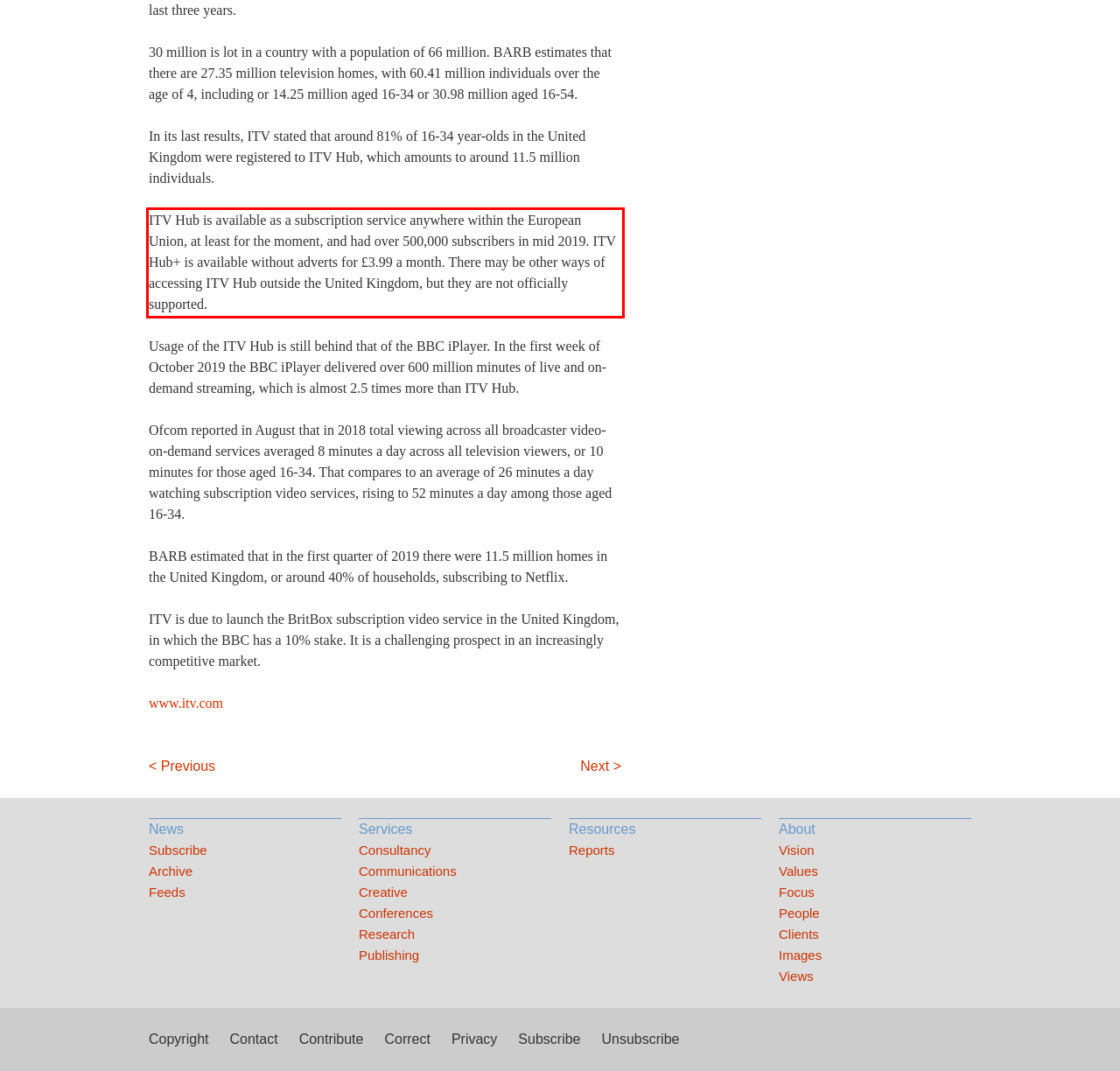You are provided with a webpage screenshot that includes a red rectangle bounding box. Extract the text content from within the bounding box using OCR.

ITV Hub is available as a subscription service anywhere within the European Union, at least for the moment, and had over 500,000 subscribers in mid 2019. ITV Hub+ is available without adverts for £3.99 a month. There may be other ways of accessing ITV Hub outside the United Kingdom, but they are not officially supported.